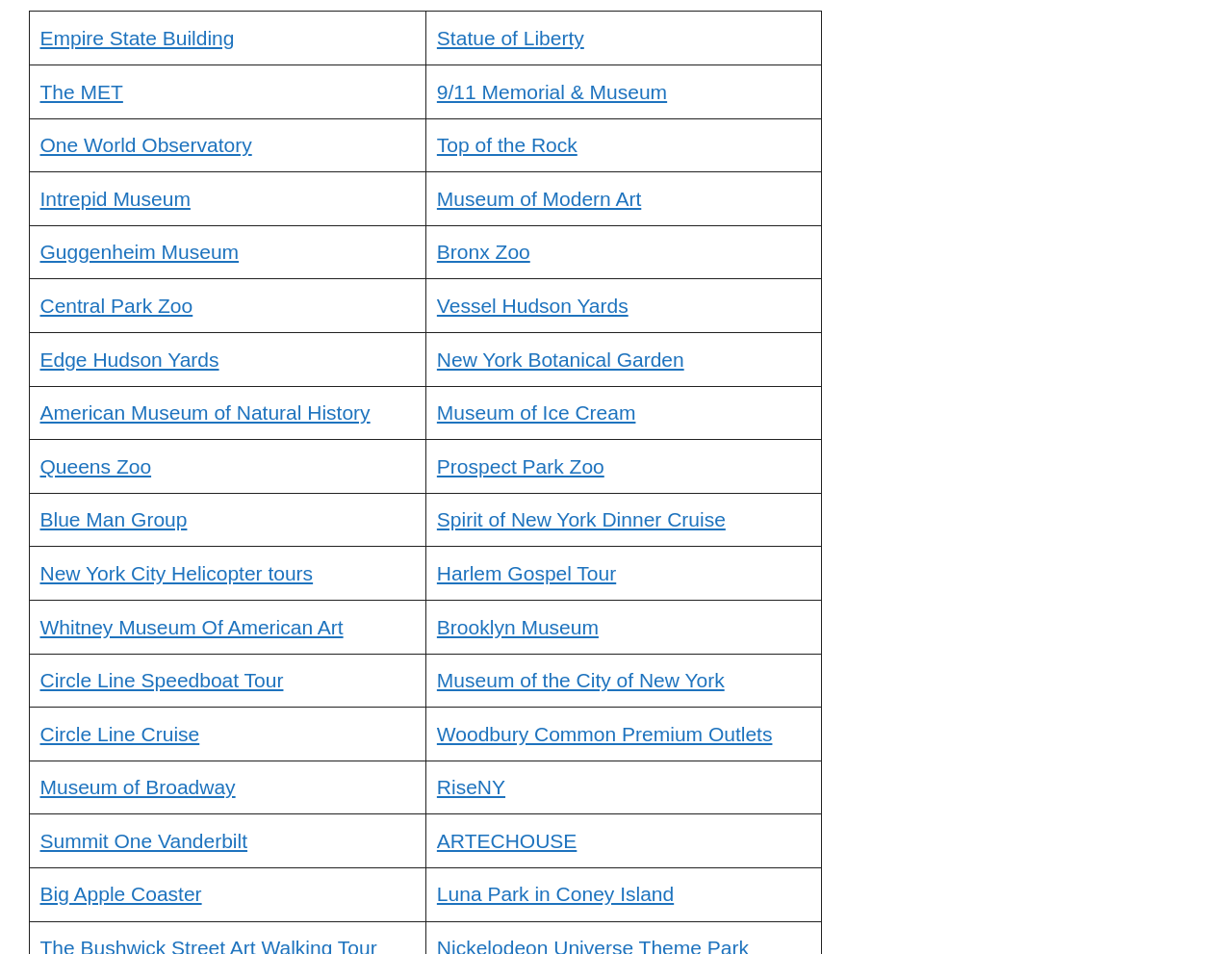Given the element description The MET, identify the bounding box coordinates for the UI element on the webpage screenshot. The format should be (top-left x, top-left y, bottom-right x, bottom-right y), with values between 0 and 1.

[0.032, 0.084, 0.1, 0.108]